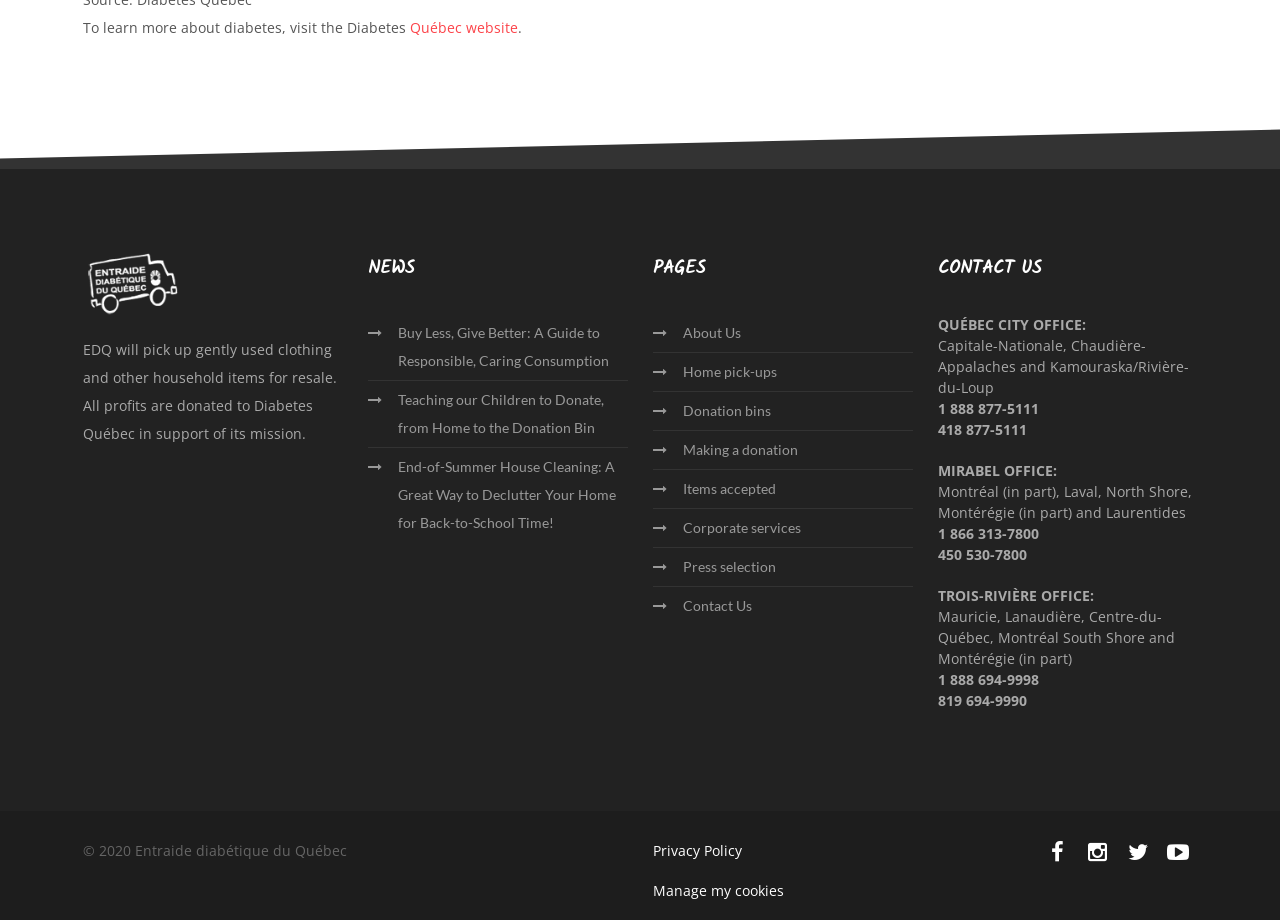Kindly provide the bounding box coordinates of the section you need to click on to fulfill the given instruction: "Contact the Québec City office".

[0.732, 0.342, 0.848, 0.363]